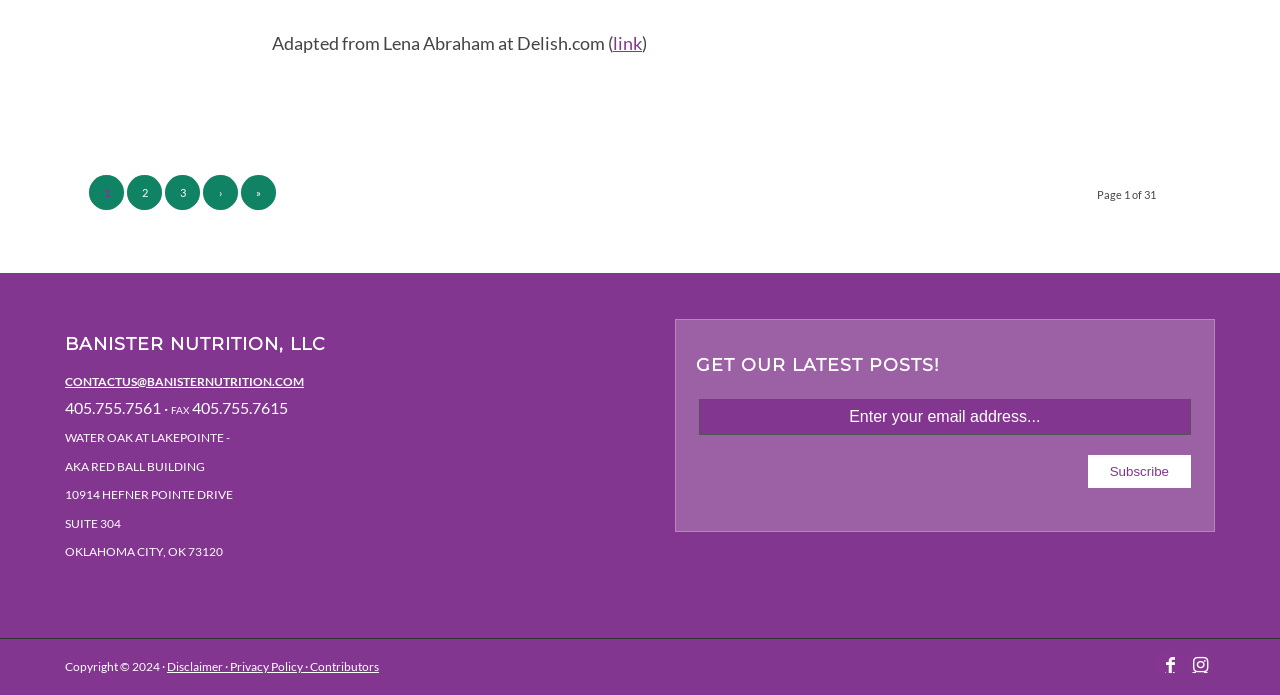What is the purpose of the textbox?
Please provide a detailed and comprehensive answer to the question.

The textbox is located below the heading 'GET OUR LATEST POSTS!' and has a placeholder text that reads 'Enter your email address...'. This suggests that the purpose of the textbox is to enter an email address, likely to subscribe to a newsletter or receive updates.